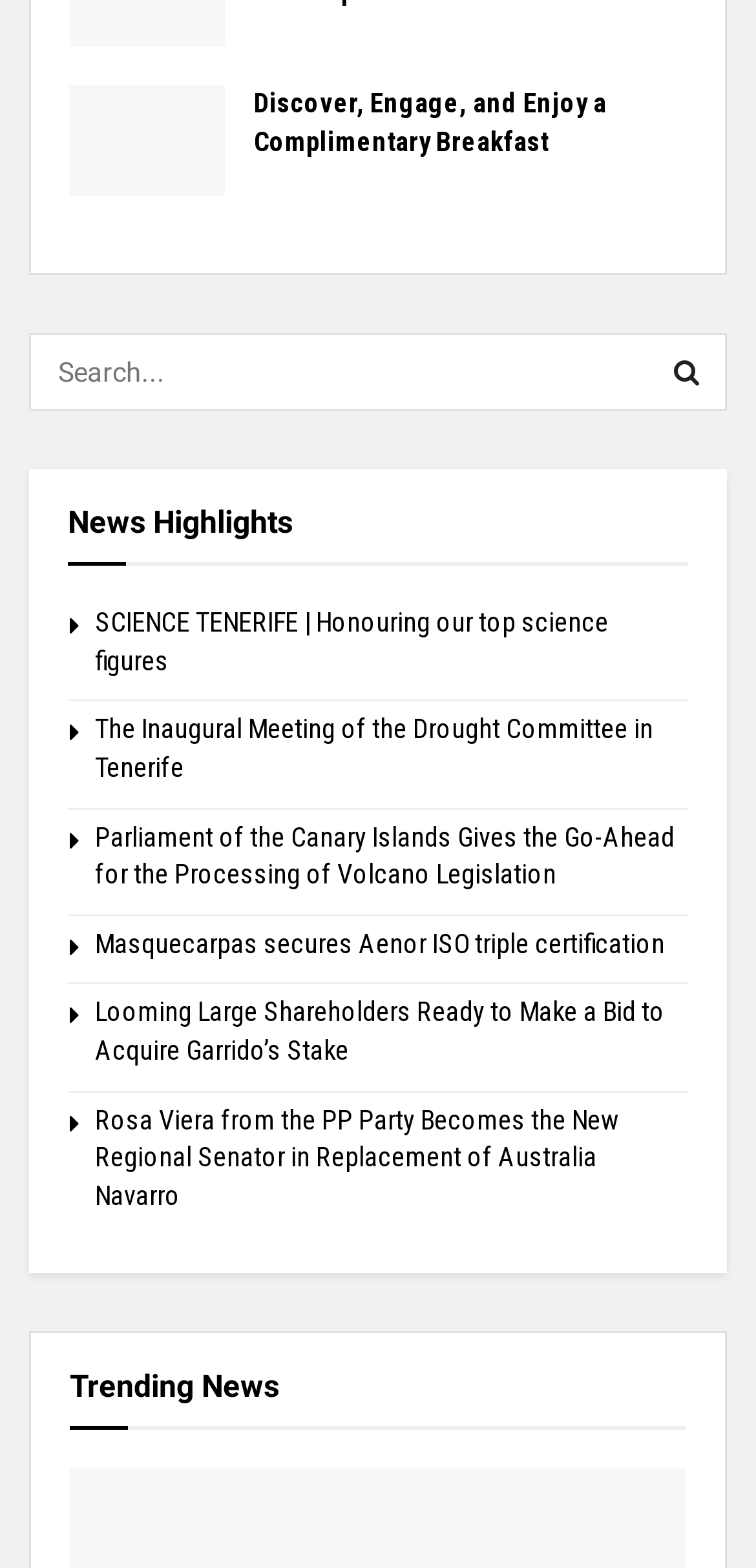How many news articles are displayed on this page?
Look at the image and answer the question using a single word or phrase.

6